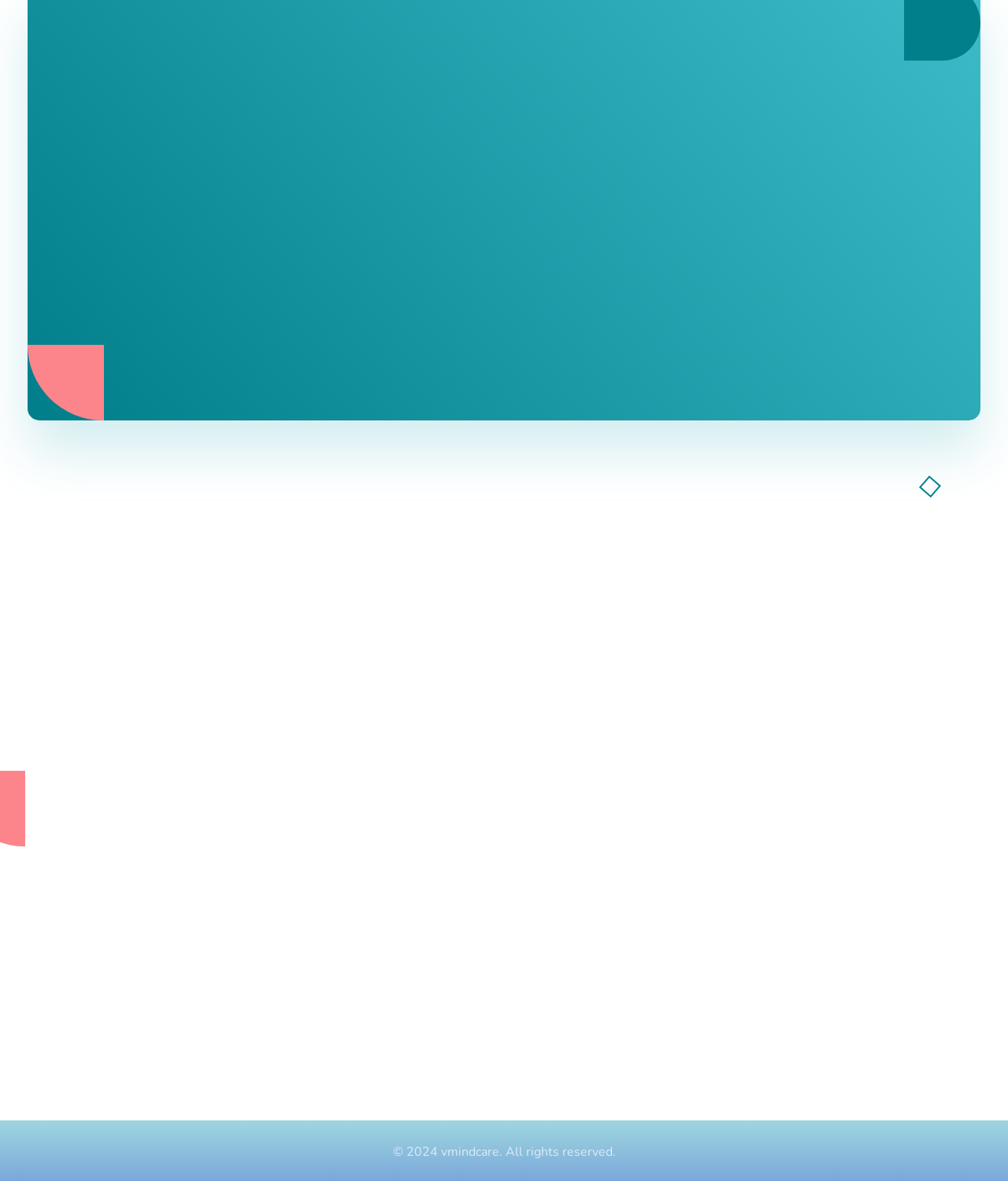What is the name of the online and face-to-face counselling service?
Please describe in detail the information shown in the image to answer the question.

The answer can be found in the heading element with the text 'vmindcare Online and face-to-face counselling' which is located at the top left of the webpage.